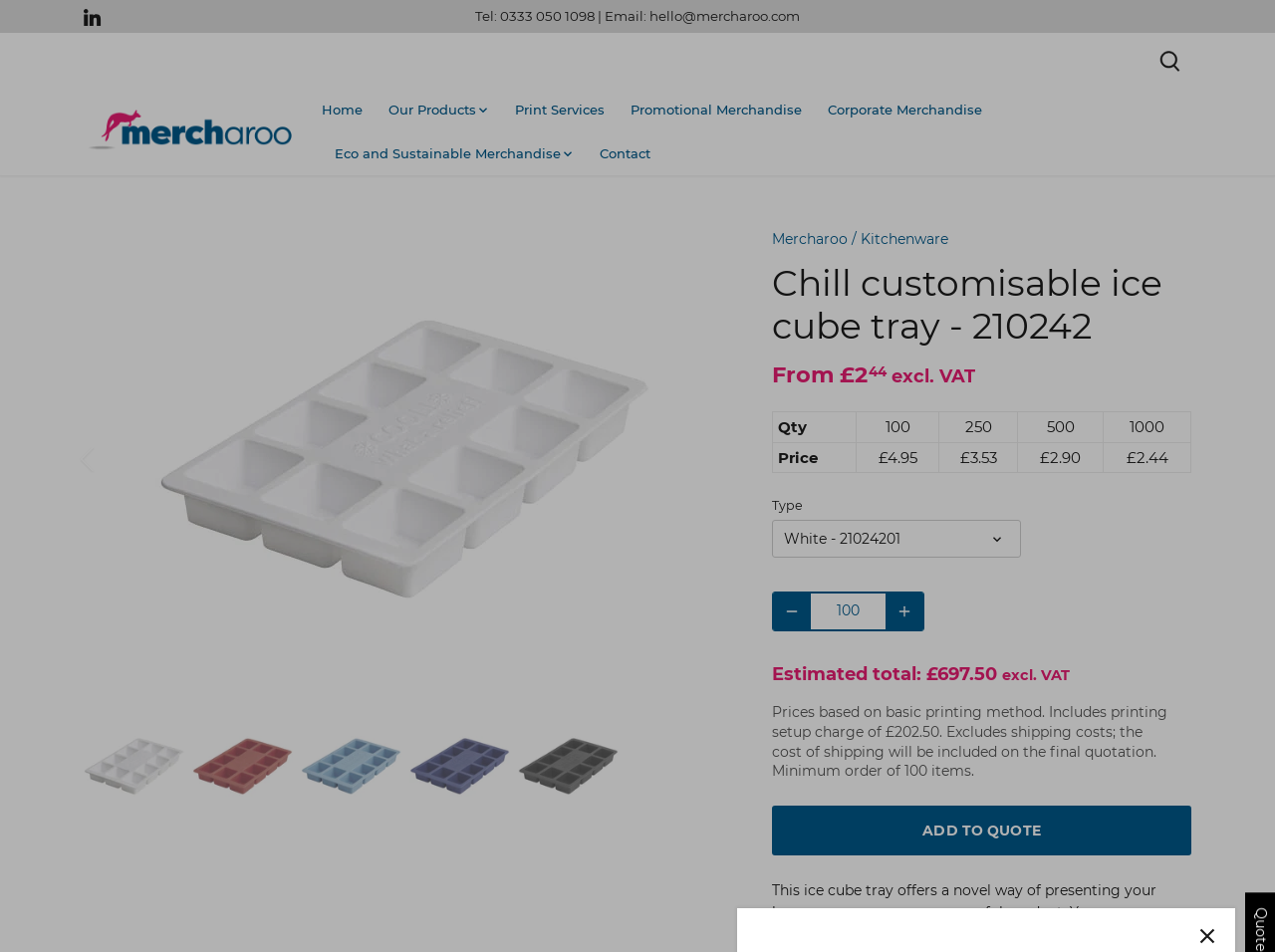What is the estimated total cost?
Based on the visual details in the image, please answer the question thoroughly.

I found the estimated total cost by looking at the static text element with the text 'Estimated total: £697.50'.